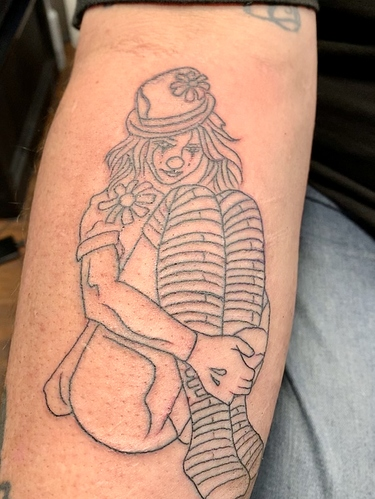Is the tattoo complete?
Answer the question with just one word or phrase using the image.

No